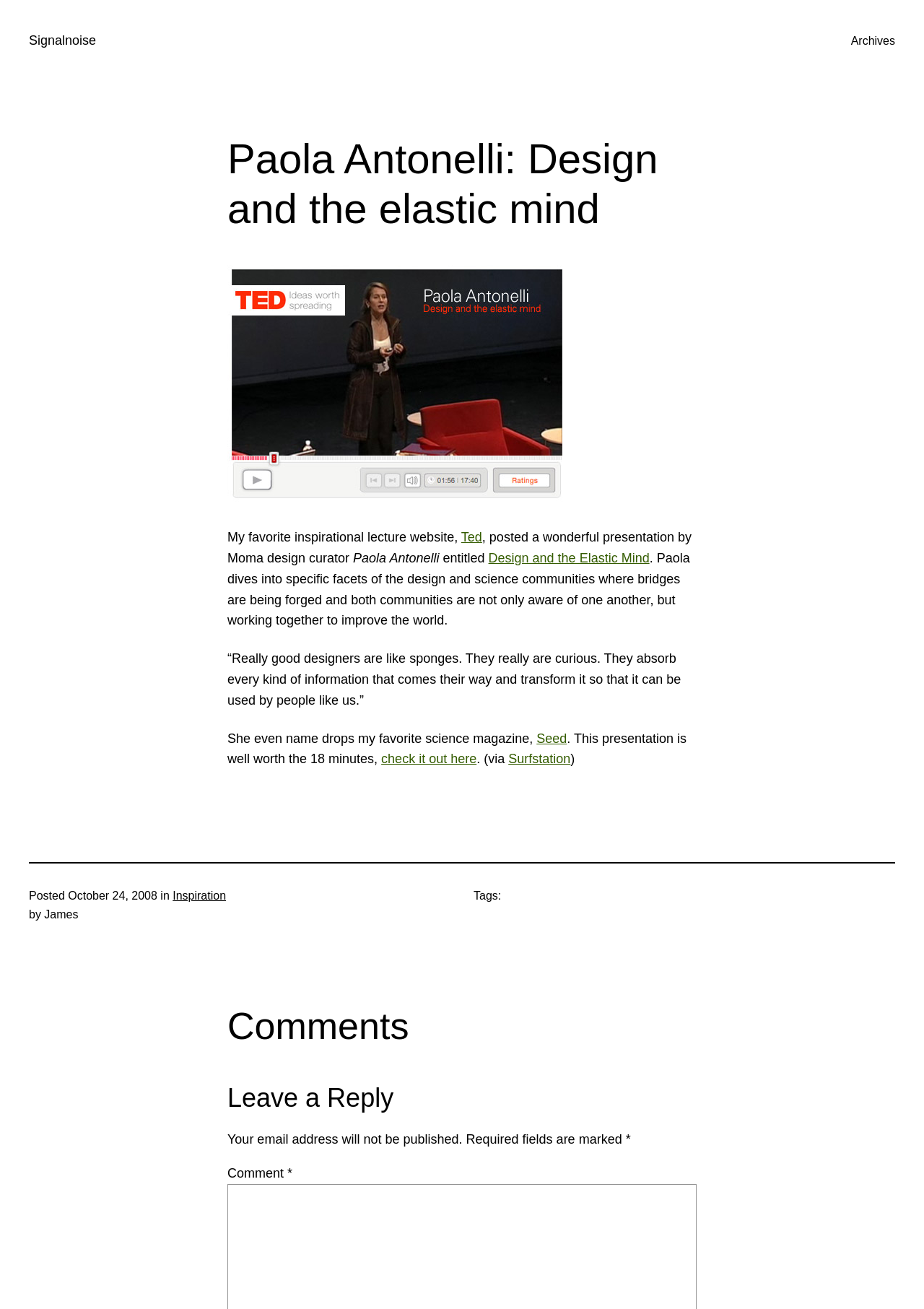Based on the image, please elaborate on the answer to the following question:
What is the title of the presentation mentioned in the article?

I found the title of the presentation by reading the text 'entitled' followed by the link 'Design and the Elastic Mind' in the article.